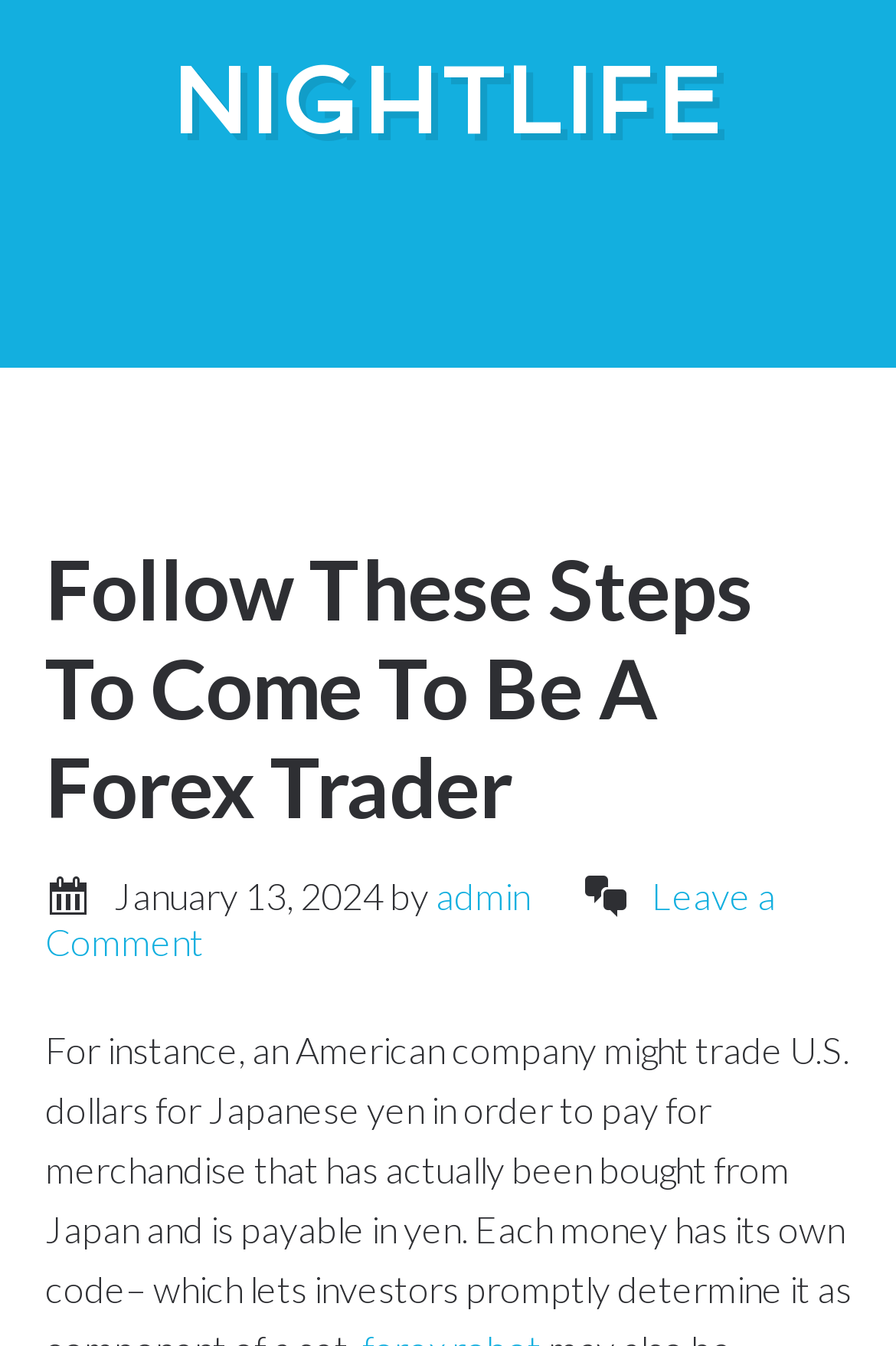Give a complete and precise description of the webpage's appearance.

The webpage is about becoming a Forex trader, with a main title "Follow These Steps To Come To Be A Forex Trader" prominently displayed at the top. Below the title, there is a header section with a time stamp indicating the article was published on January 13, 2024, and attributed to an author named "admin". 

On the top right corner, there is a link labeled "NIGHTLIFE". The main content of the webpage is not immediately apparent, but there is a link at the bottom left of the header section allowing users to "Leave a Comment".